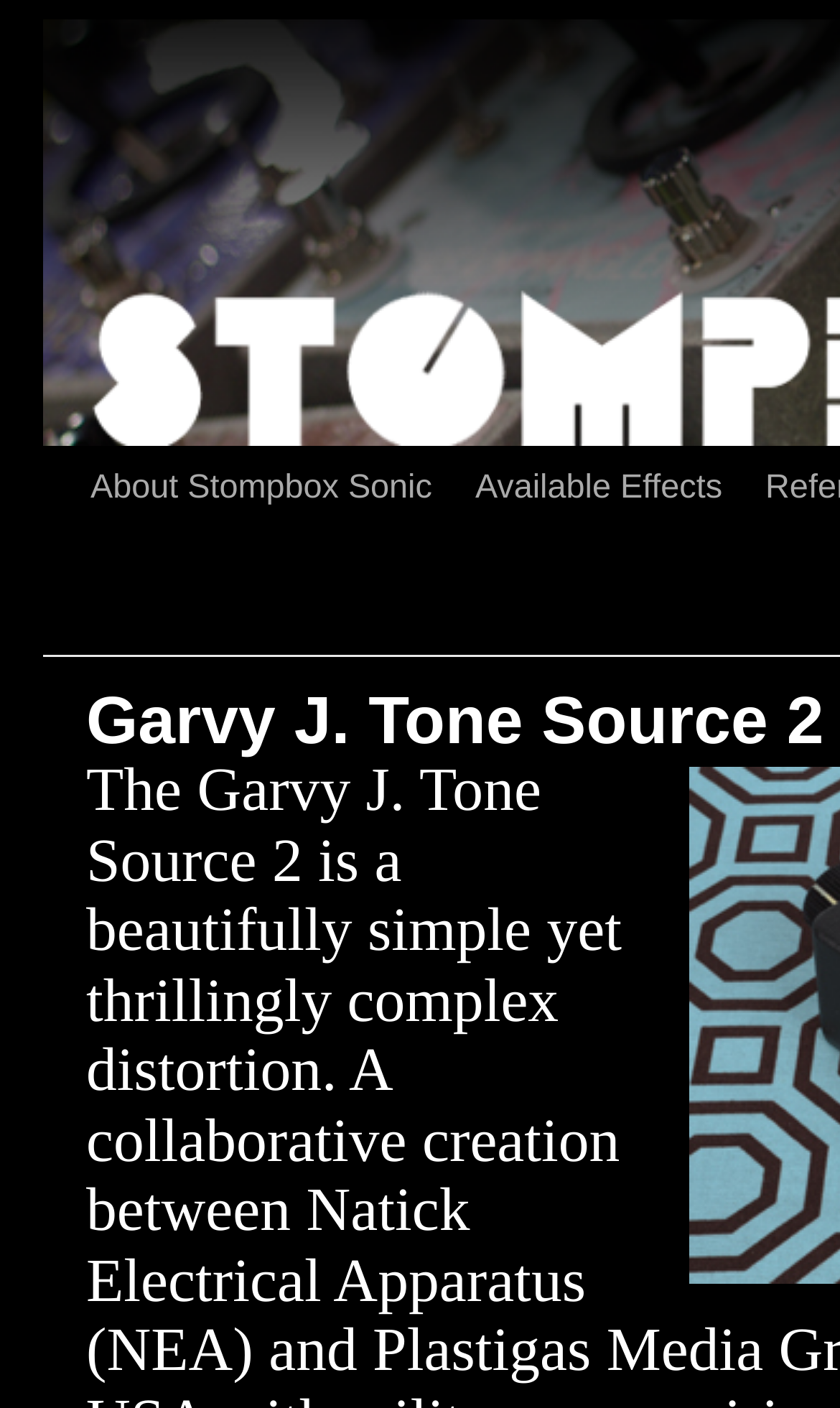Extract the bounding box coordinates of the UI element described: "Available Effects". Provide the coordinates in the format [left, top, right, bottom] with values ranging from 0 to 1.

[0.472, 0.318, 0.769, 0.434]